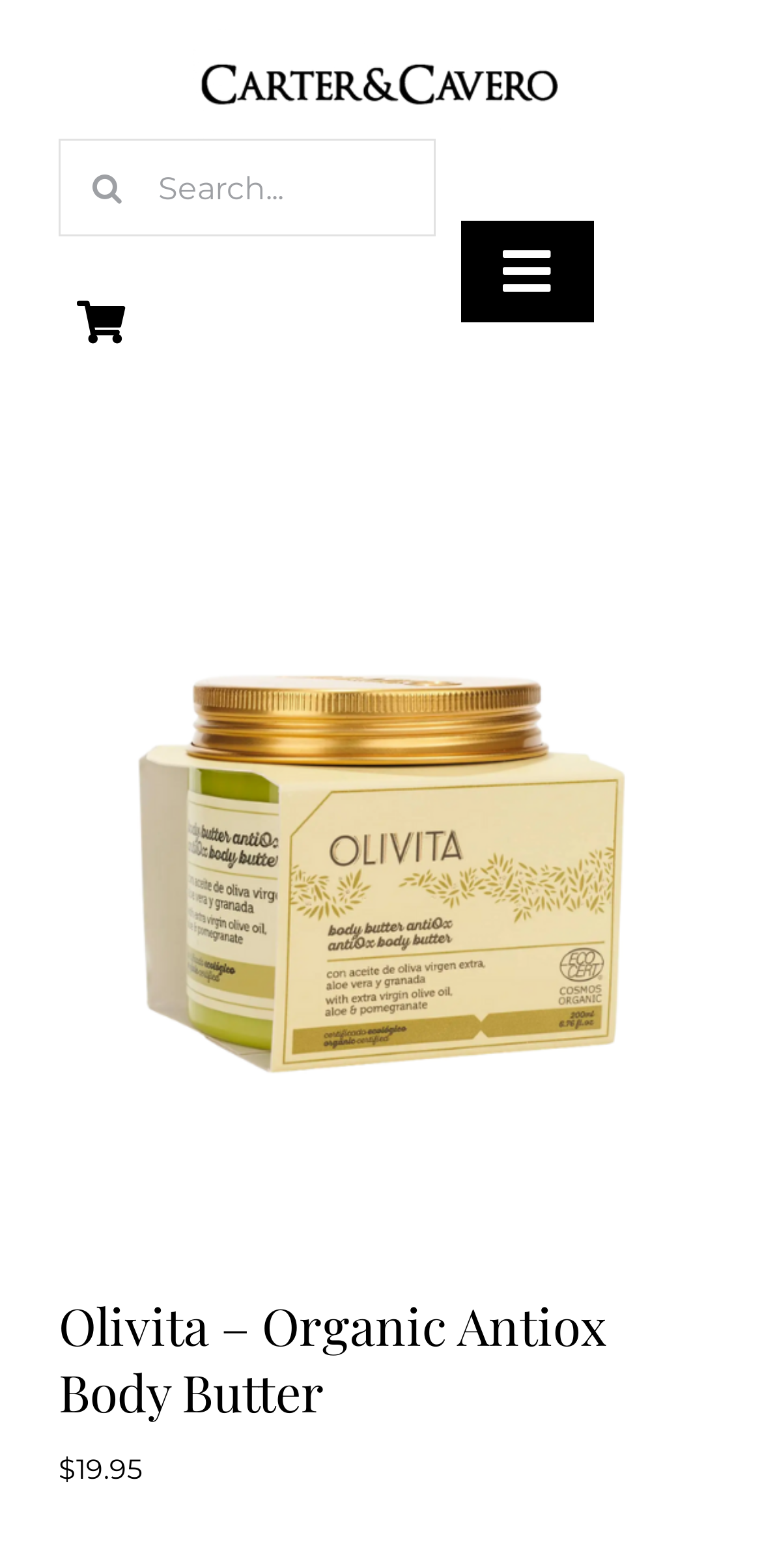Find the bounding box coordinates of the element to click in order to complete this instruction: "View product details of Olivita – Organic Antiox Body Butter". The bounding box coordinates must be four float numbers between 0 and 1, denoted as [left, top, right, bottom].

[0.077, 0.825, 0.923, 0.909]